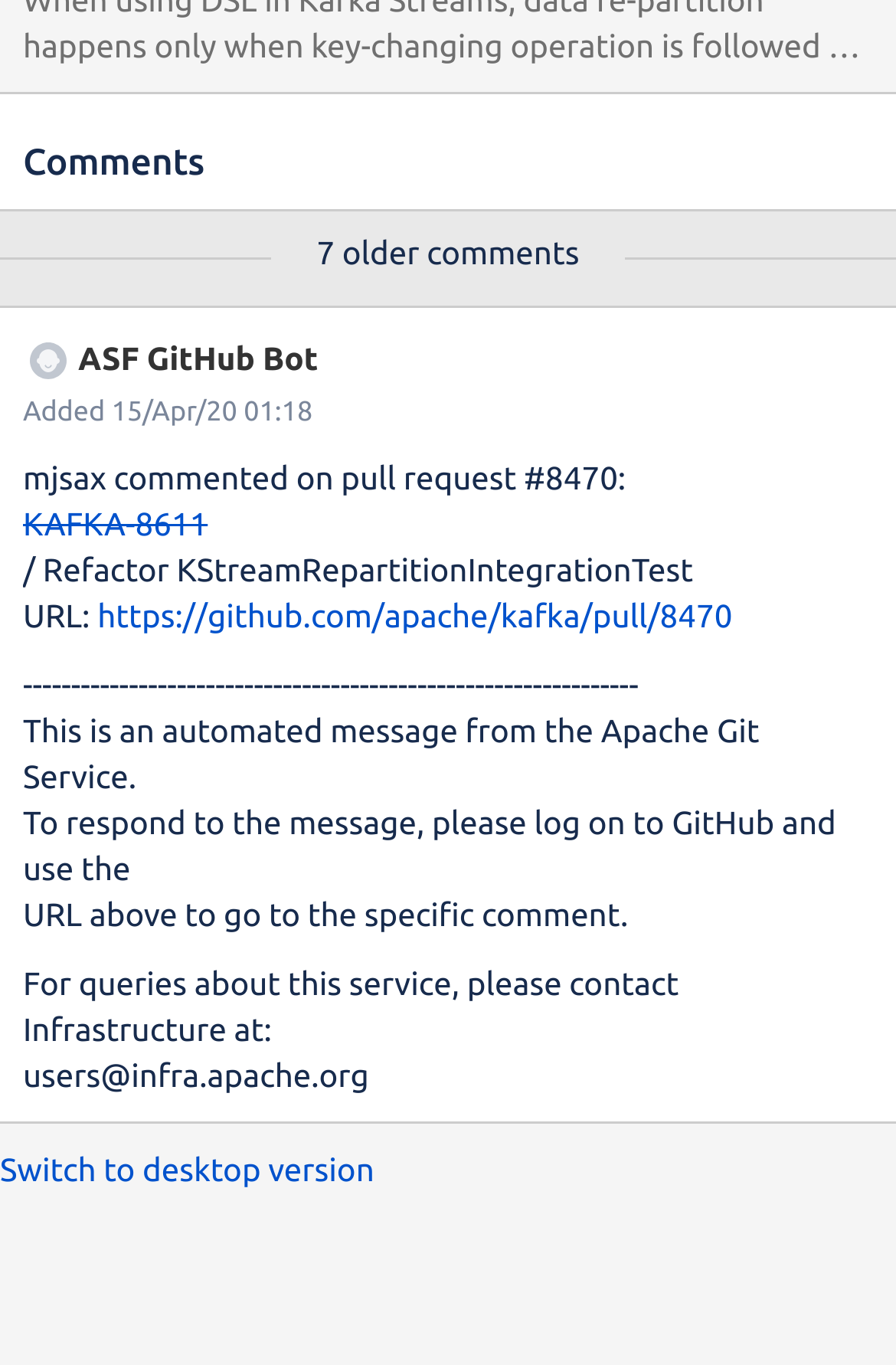Given the element description, predict the bounding box coordinates in the format (top-left x, top-left y, bottom-right x, bottom-right y). Make sure all values are between 0 and 1. Here is the element description: https://github.com/apache/kafka/pull/8470

[0.109, 0.436, 0.817, 0.463]